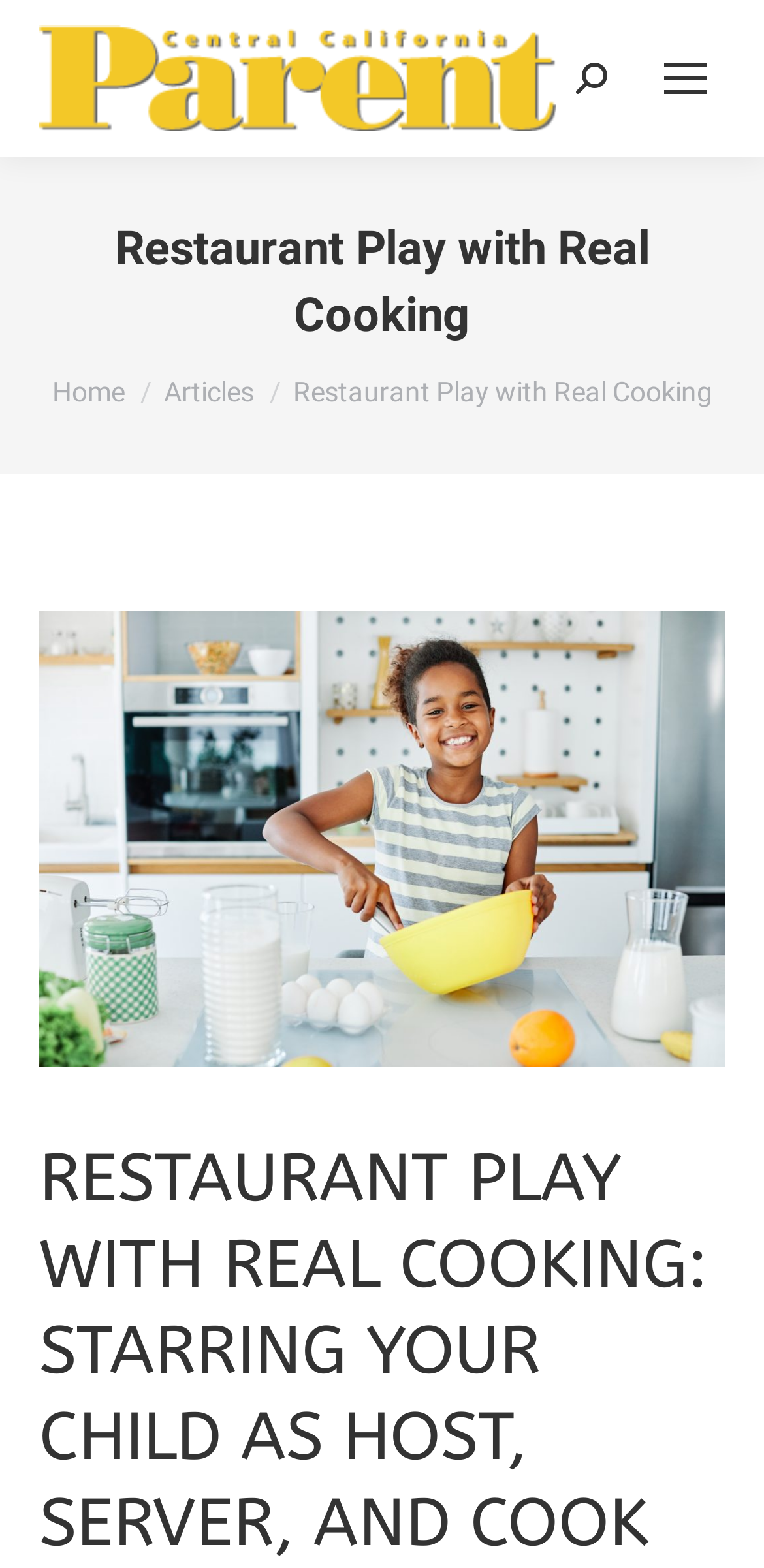What is the name of the website?
Using the image as a reference, give a one-word or short phrase answer.

CCParent